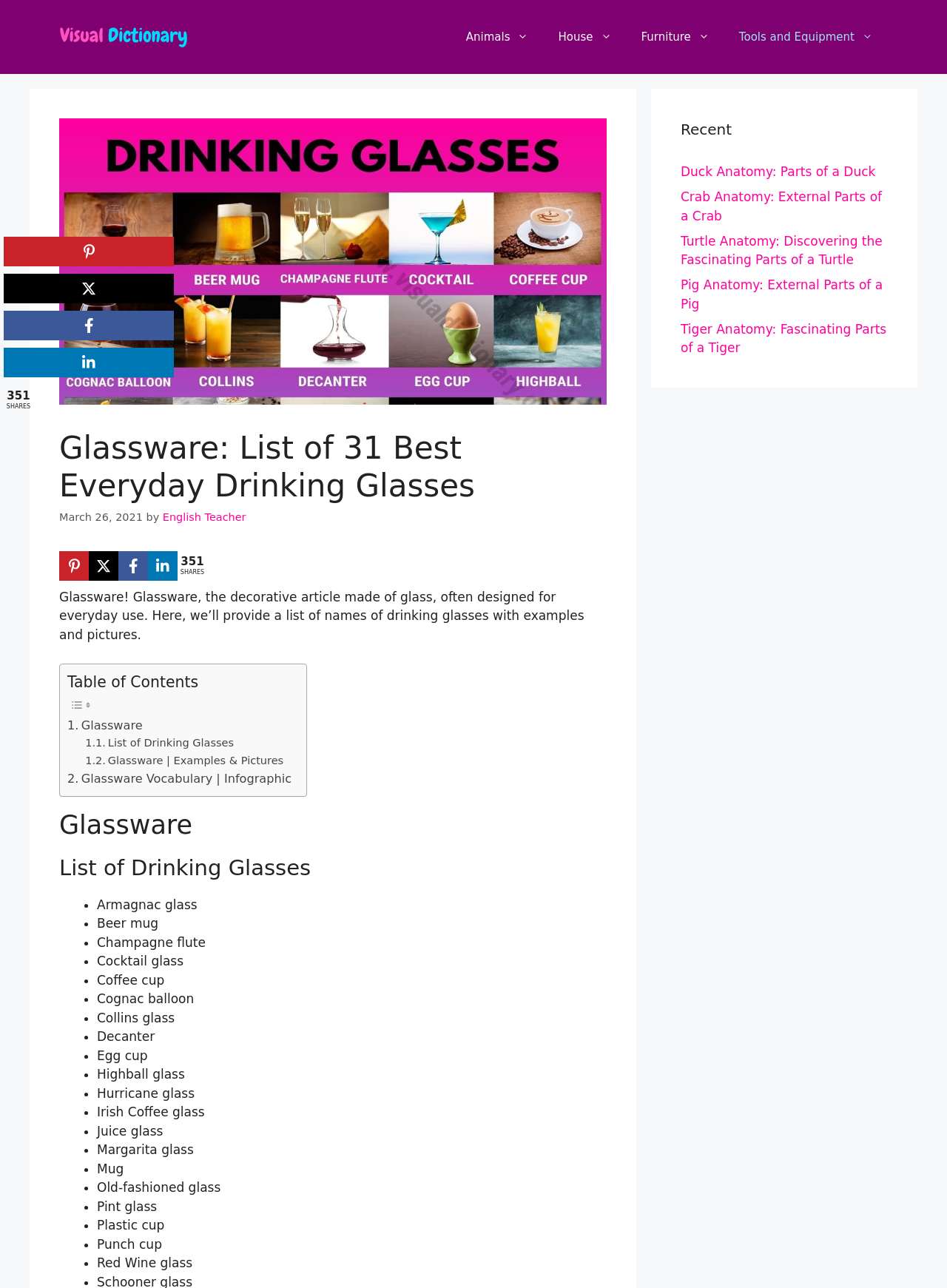Determine the bounding box coordinates of the clickable region to carry out the instruction: "Click on the 'Animals' link".

[0.476, 0.011, 0.574, 0.046]